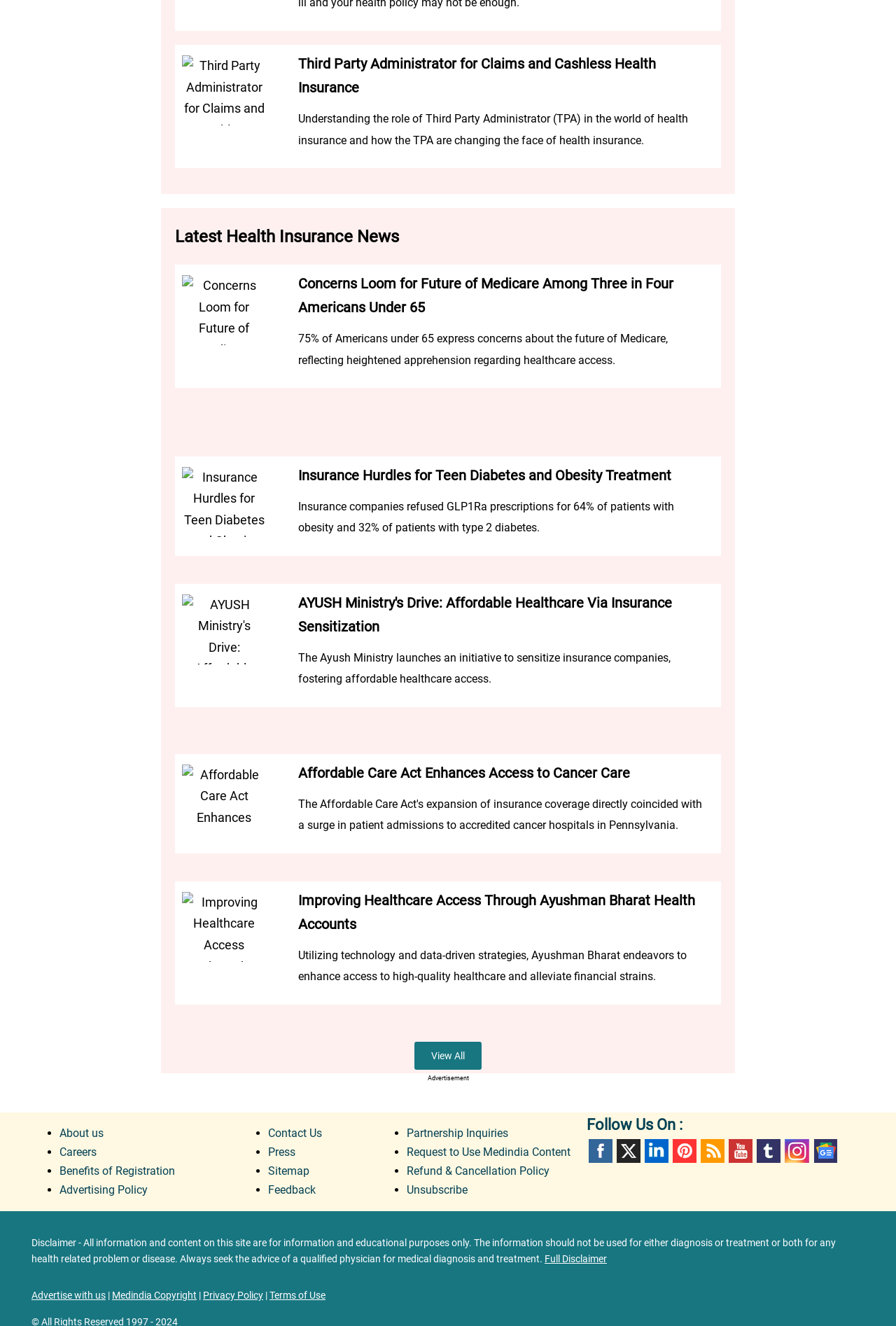Provide a one-word or short-phrase answer to the question:
What social media platforms is the website available on?

Multiple platforms